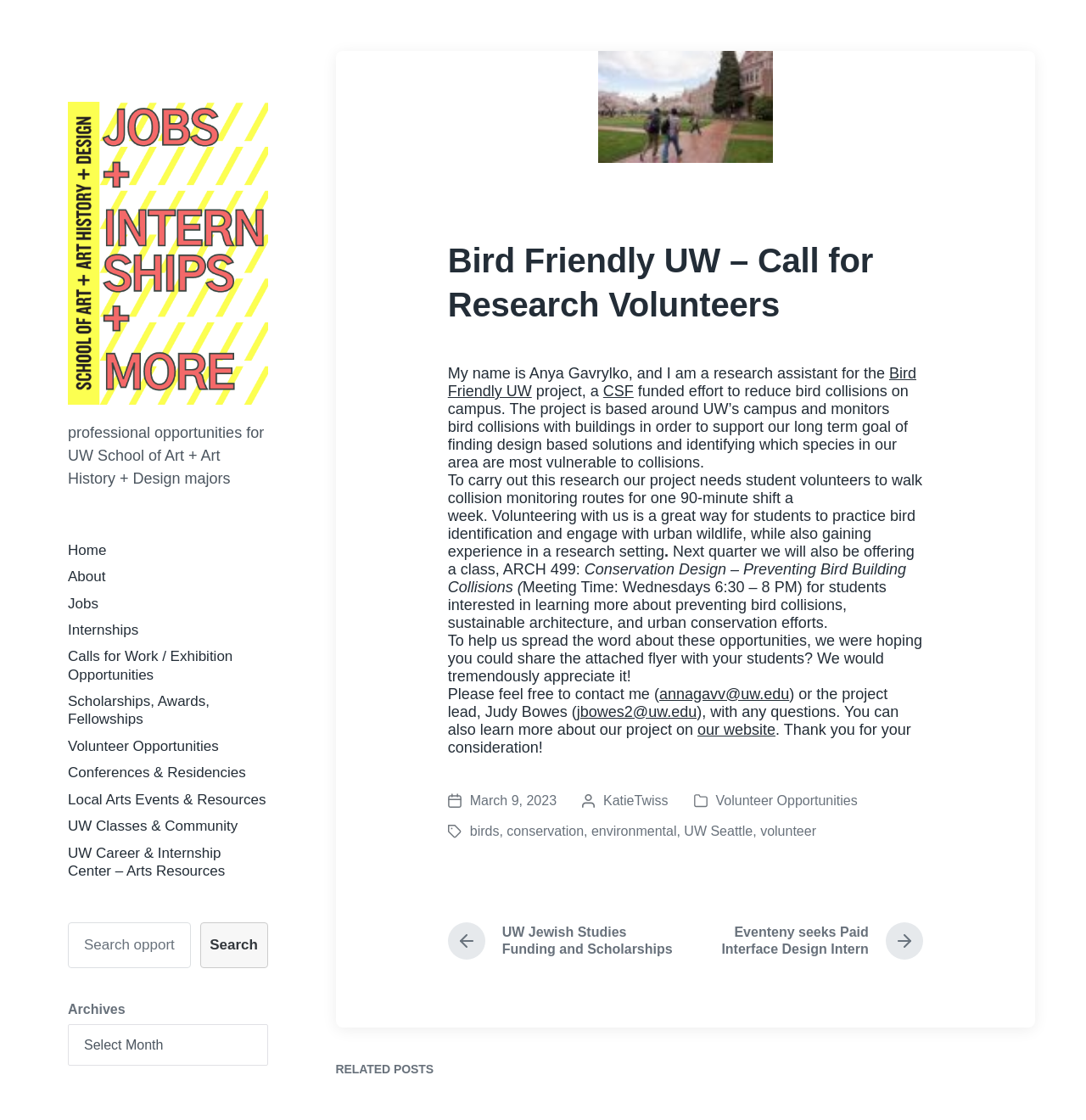Identify the bounding box coordinates necessary to click and complete the given instruction: "View previous post".

[0.412, 0.823, 0.623, 0.857]